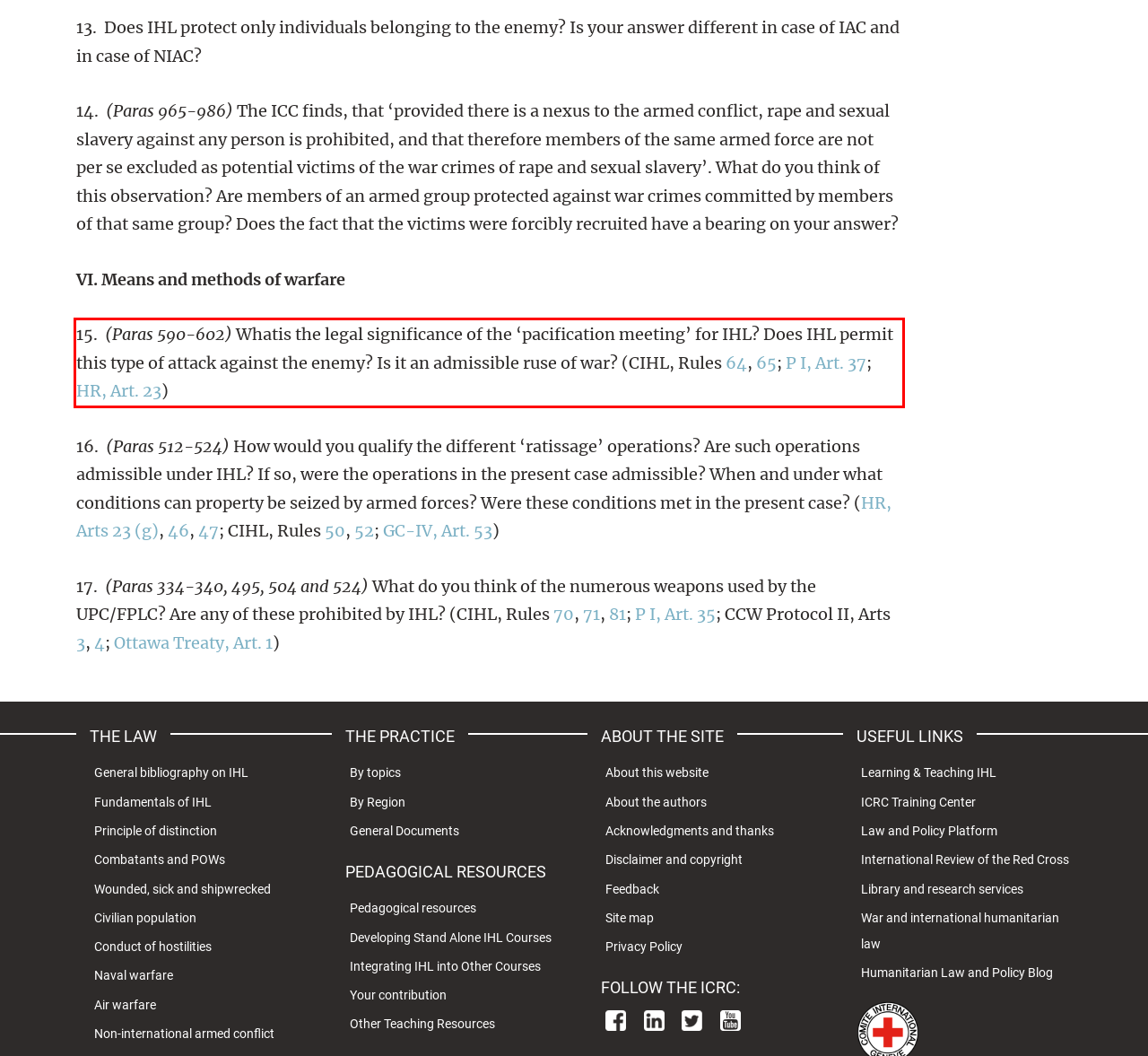Observe the screenshot of the webpage that includes a red rectangle bounding box. Conduct OCR on the content inside this red bounding box and generate the text.

15. (Paras 590-602) Whatis the legal significance of the ‘pacification meeting’ for IHL? Does IHL permit this type of attack against the enemy? Is it an admissible ruse of war? (CIHL, Rules 64, 65; P I, Art. 37; HR, Art. 23)